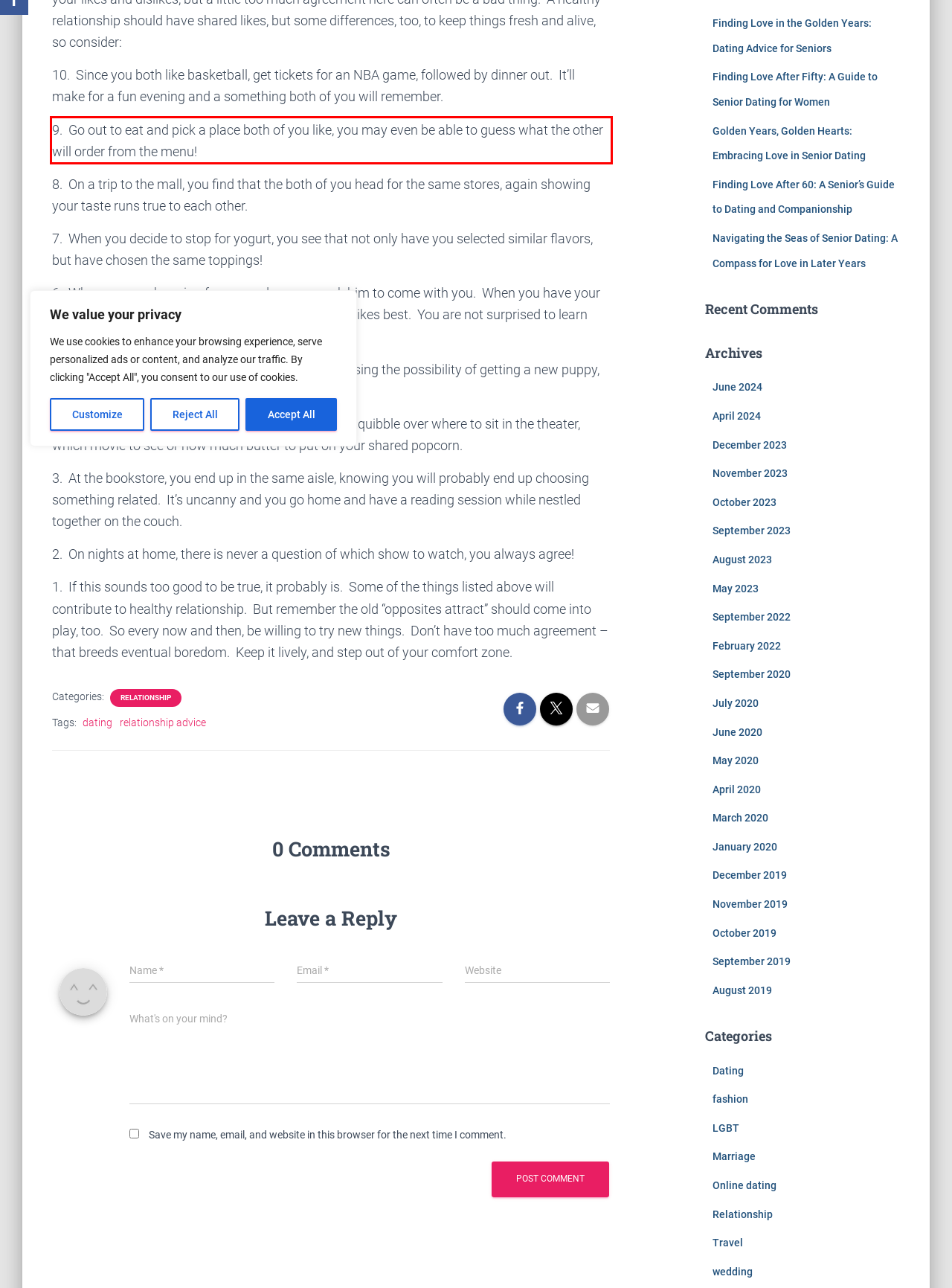Please identify and extract the text from the UI element that is surrounded by a red bounding box in the provided webpage screenshot.

9. Go out to eat and pick a place both of you like, you may even be able to guess what the other will order from the menu!